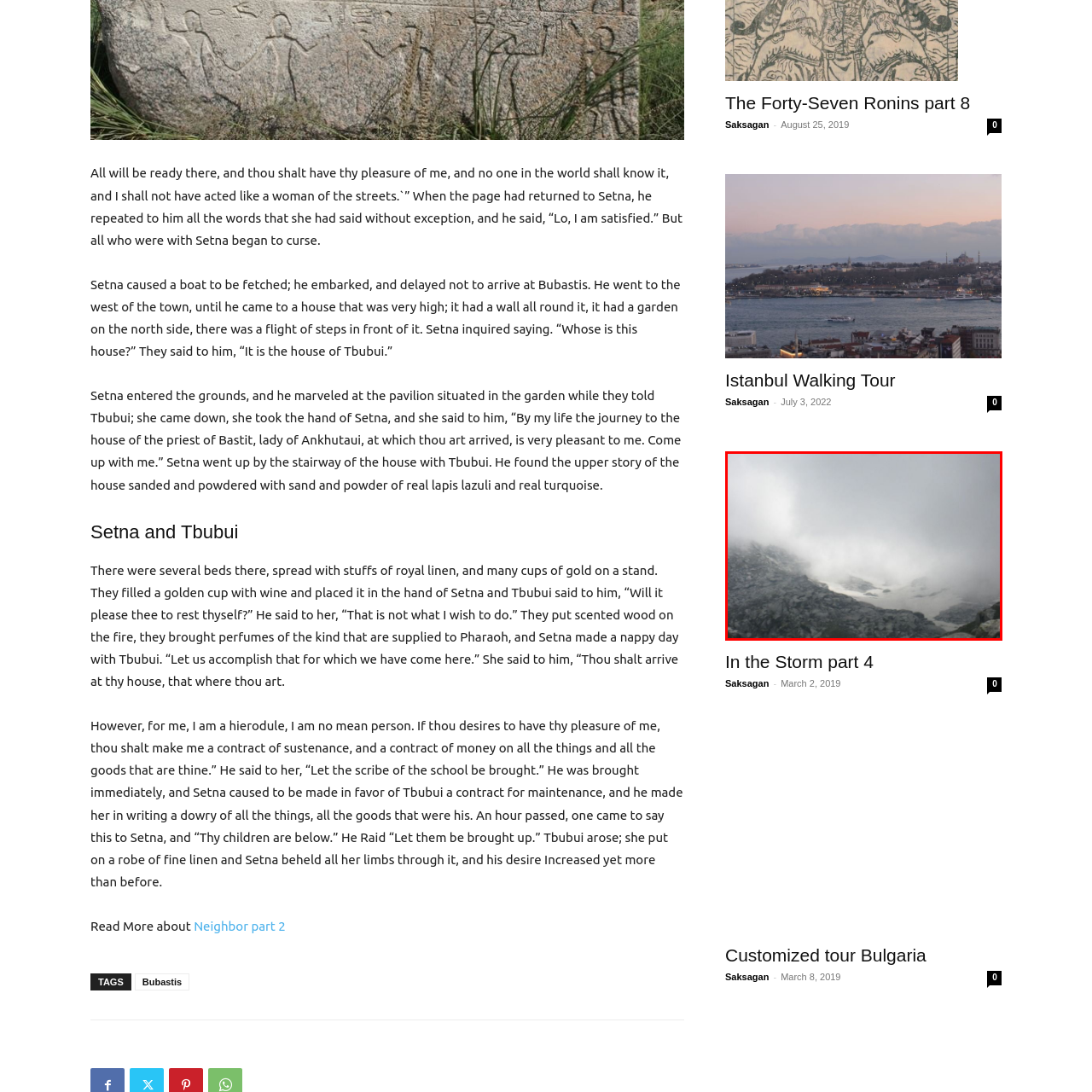Describe in detail what is depicted in the image enclosed by the red lines.

This image captures a breathtaking mountainous landscape shrouded in mist and clouds, enhancing the sense of mystery and grandeur. The rocky terrain is visible in the foreground, with rugged greys and occasional hints of snow highlighted by the diffused light filtering through the cloud cover. In the background, the mist envelops the peaks, creating a dramatic contrast between the solid earth and the ethereal sky. This scene evokes a feeling of isolation and serenity, inviting viewers to imagine the cool, fresh air and the tranquility of nature in its raw form. It represents an escape into the wild, showcasing the beauty and power of the mountains.